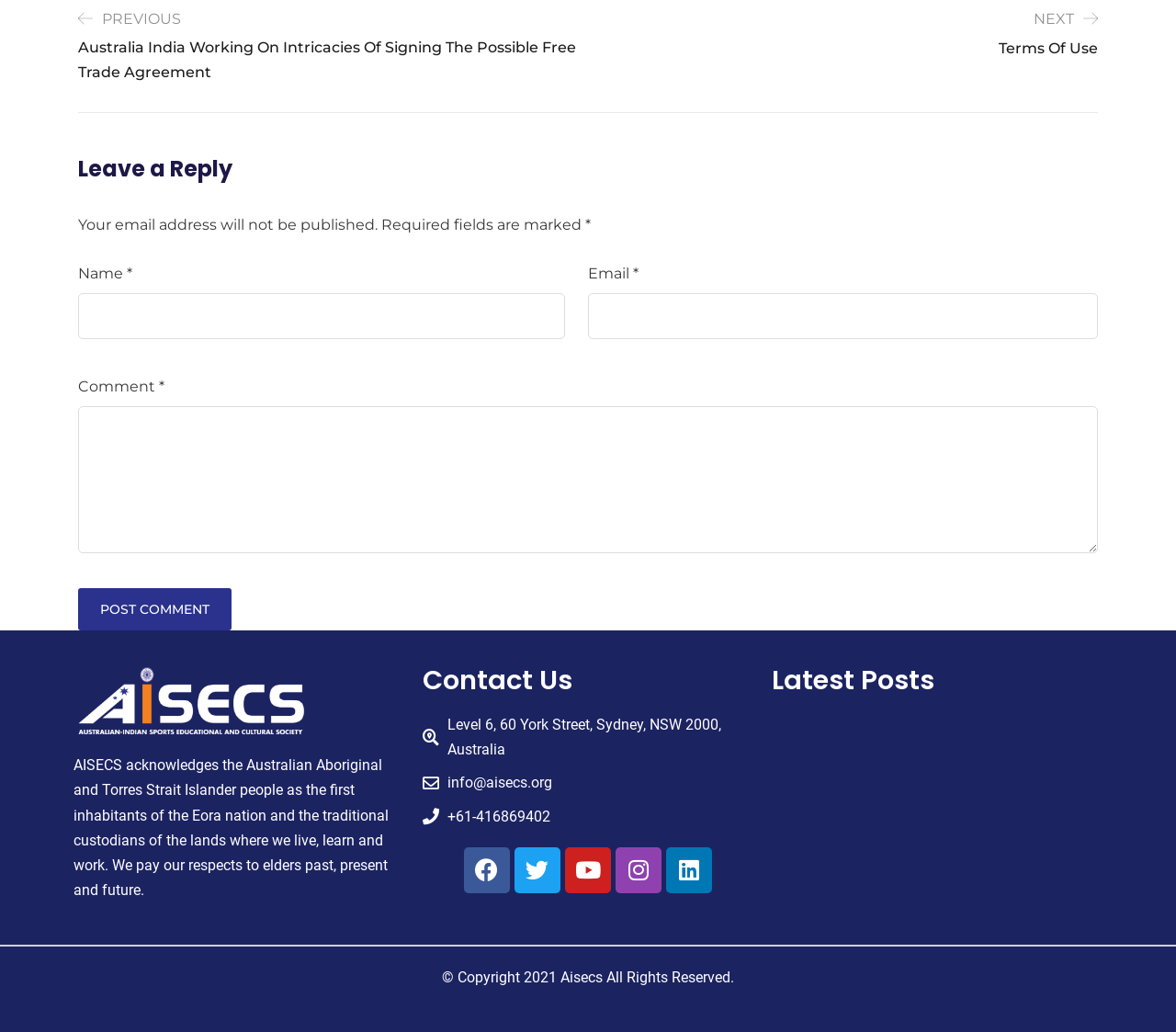What is the copyright notice at the bottom of the page?
Ensure your answer is thorough and detailed.

The copyright notice is located at the bottom of the page, which states that the content is copyrighted by Aisecs and all rights are reserved.